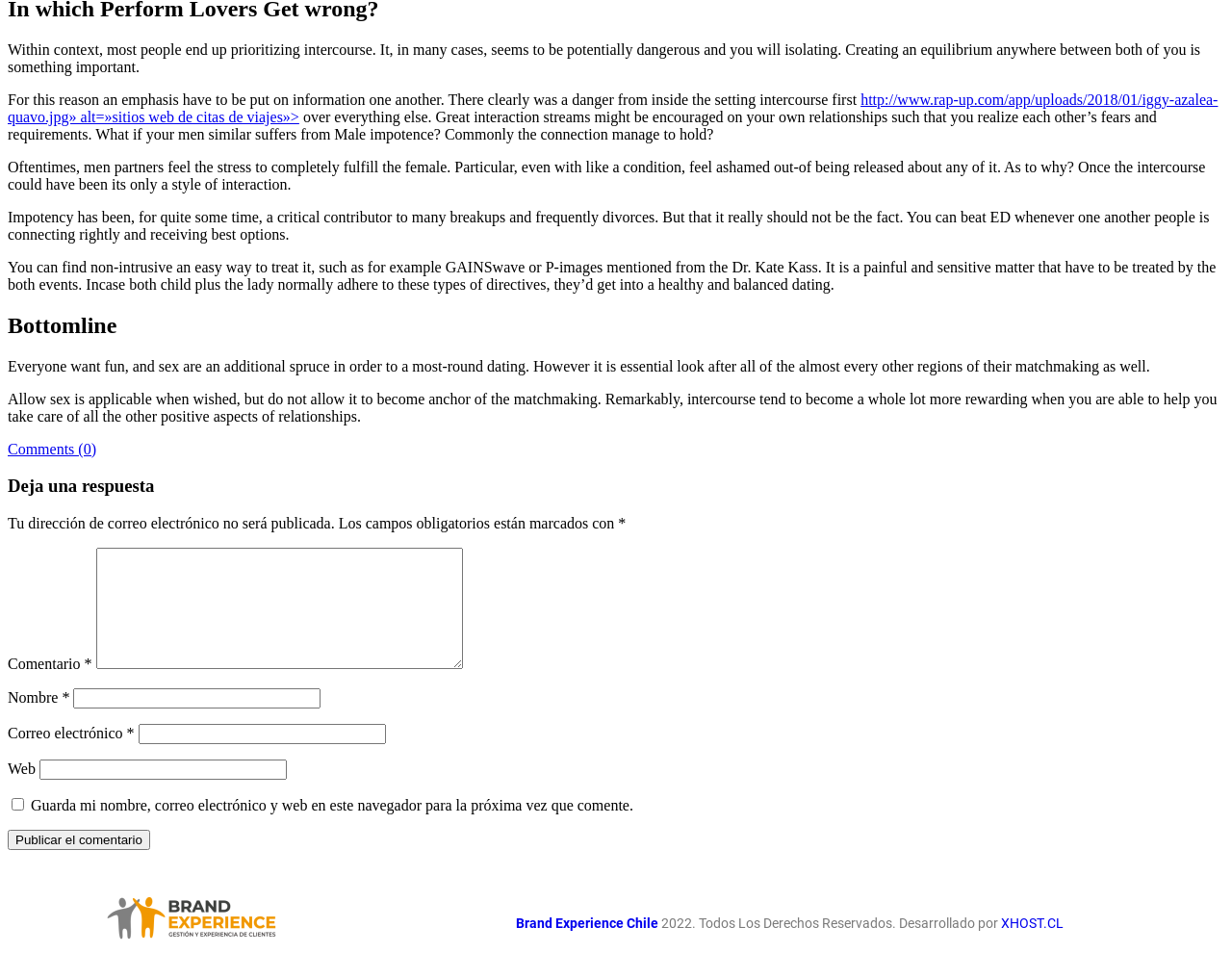What is the recommended approach to treating erectile dysfunction?
Answer the question with a single word or phrase by looking at the picture.

Non-intrusive treatments